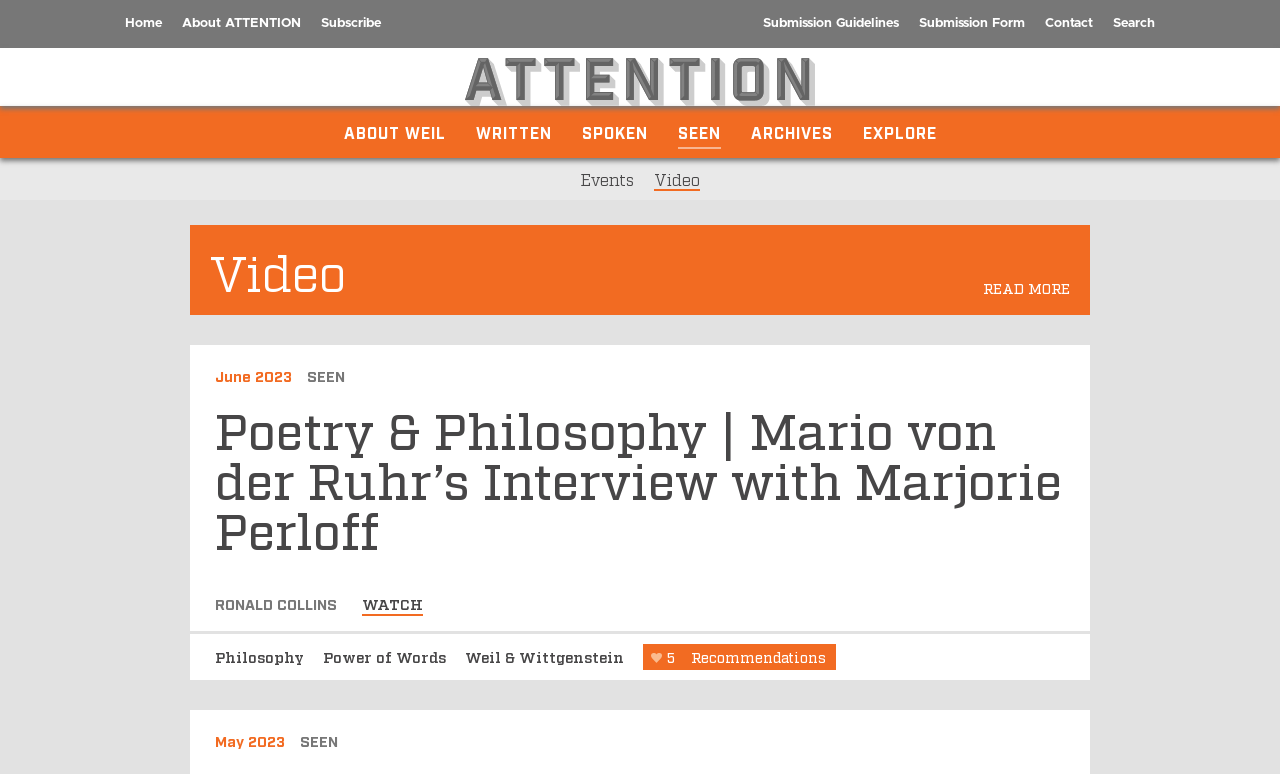Summarize the webpage with intricate details.

The webpage is dedicated to the life and legacy of Simone Weil, featuring a collection of videos and articles related to her philosophy and impact. At the top, there is a navigation menu with links to "Home", "About ATTENTION", "Subscribe", and other sections. Below this menu, a prominent link "Attention: The Life and Legacy of Simone Weil" is displayed, accompanied by an image.

The main content area is divided into sections, with headings such as "ABOUT WEIL", "WRITTEN", "SPOKEN", "SEEN", and "ARCHIVES". Each section contains links to related articles or videos. For instance, the "SEEN" section has a link to an article titled "Poetry & Philosophy | Mario von der Ruhr’s Interview with Marjorie Perloff", which is accompanied by a time stamp indicating it was published in June 2023.

Further down the page, there is a section with a heading "Events", which contains links to videos and articles related to events and conferences. Below this, there is a footer section with links to categories such as "Philosophy", "Power of Words", and "Weil & Wittgenstein".

Throughout the page, there are several calls-to-action, such as "READ MORE" and "WATCH", encouraging users to explore the content further. The overall layout is organized, with clear headings and concise text, making it easy to navigate and find relevant information about Simone Weil's life and legacy.